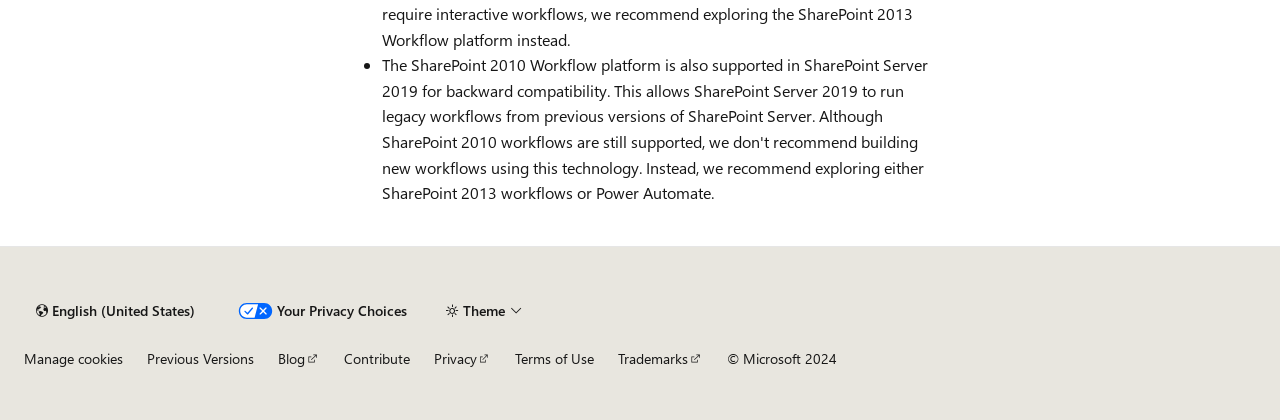Determine the bounding box coordinates for the clickable element required to fulfill the instruction: "Click on the 'Home' link". Provide the coordinates as four float numbers between 0 and 1, i.e., [left, top, right, bottom].

None